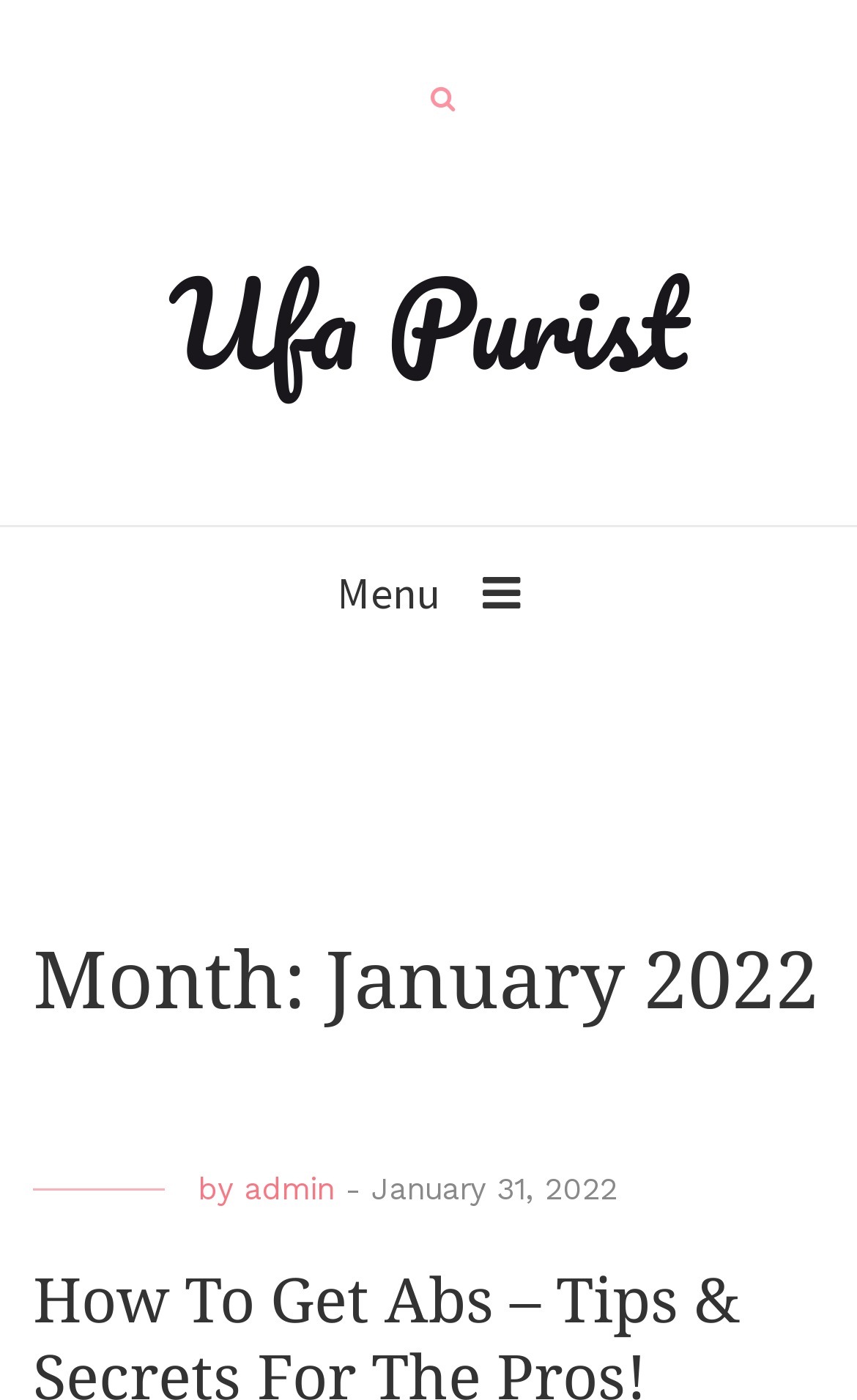What is the purpose of the button with the text 'Menu'
Deliver a detailed and extensive answer to the question.

I found a button element with the text 'Menu' and an attribute 'expanded' set to 'False', indicating that it is used to expand the primary menu. The 'controls' attribute also confirms that it controls the primary menu.